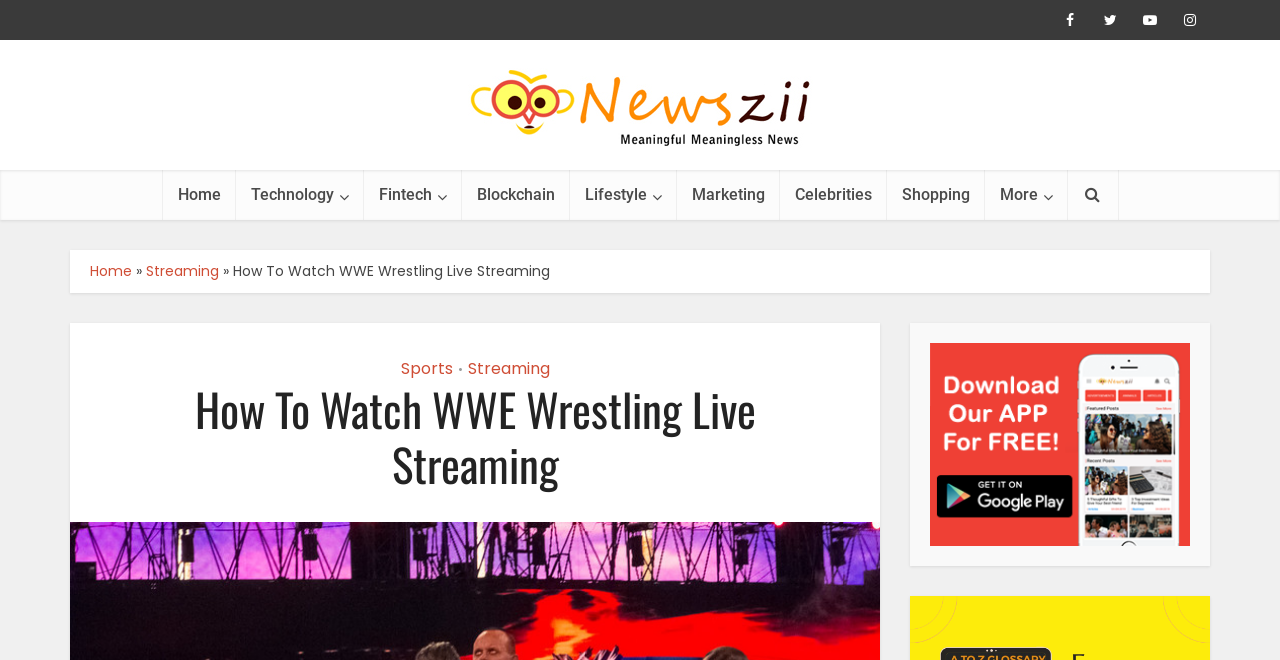For the following element description, predict the bounding box coordinates in the format (top-left x, top-left y, bottom-right x, bottom-right y). All values should be floating point numbers between 0 and 1. Description: Celebrities

[0.609, 0.258, 0.693, 0.333]